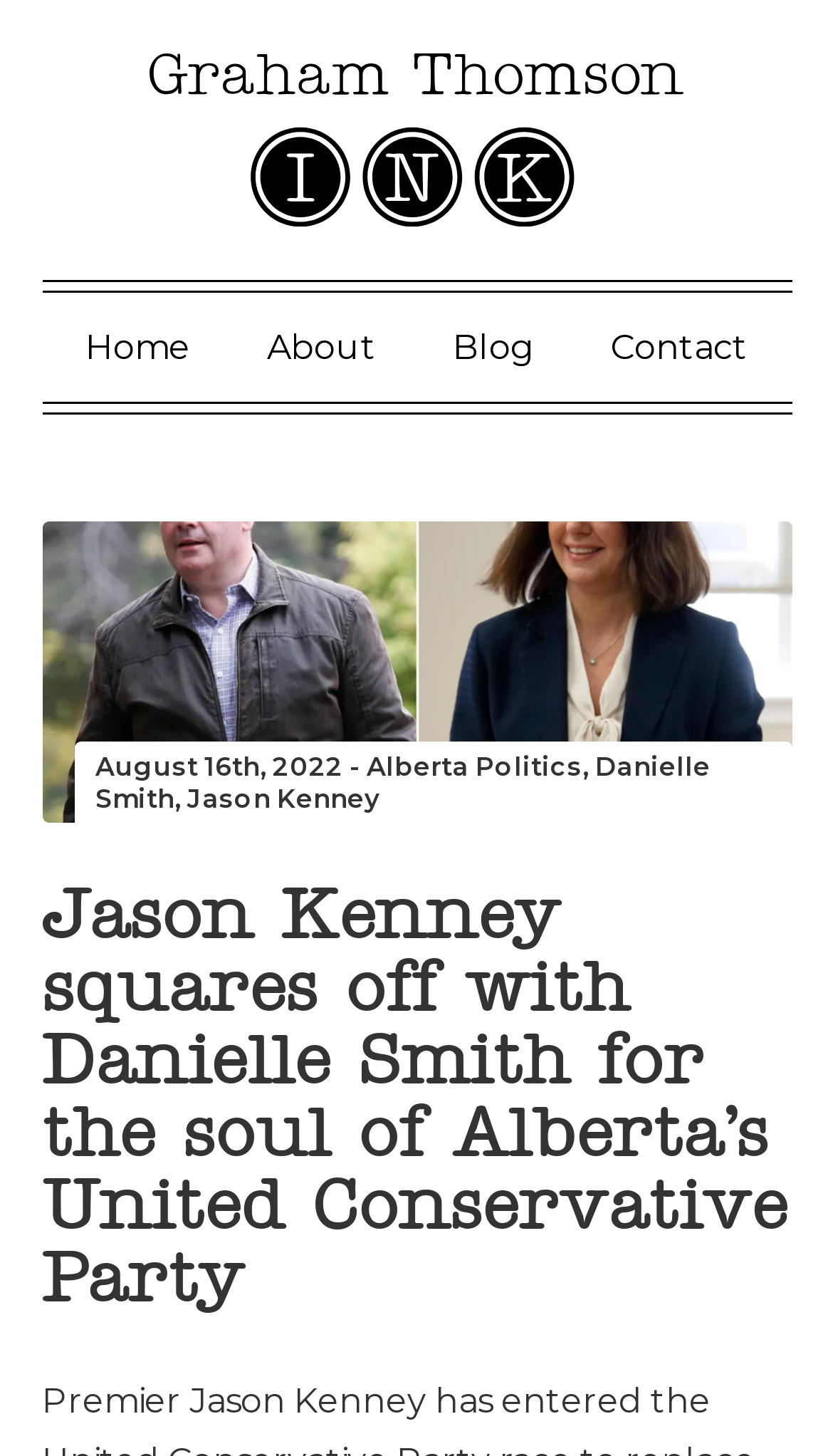Is the image a link?
Based on the visual, give a brief answer using one word or a short phrase.

Yes